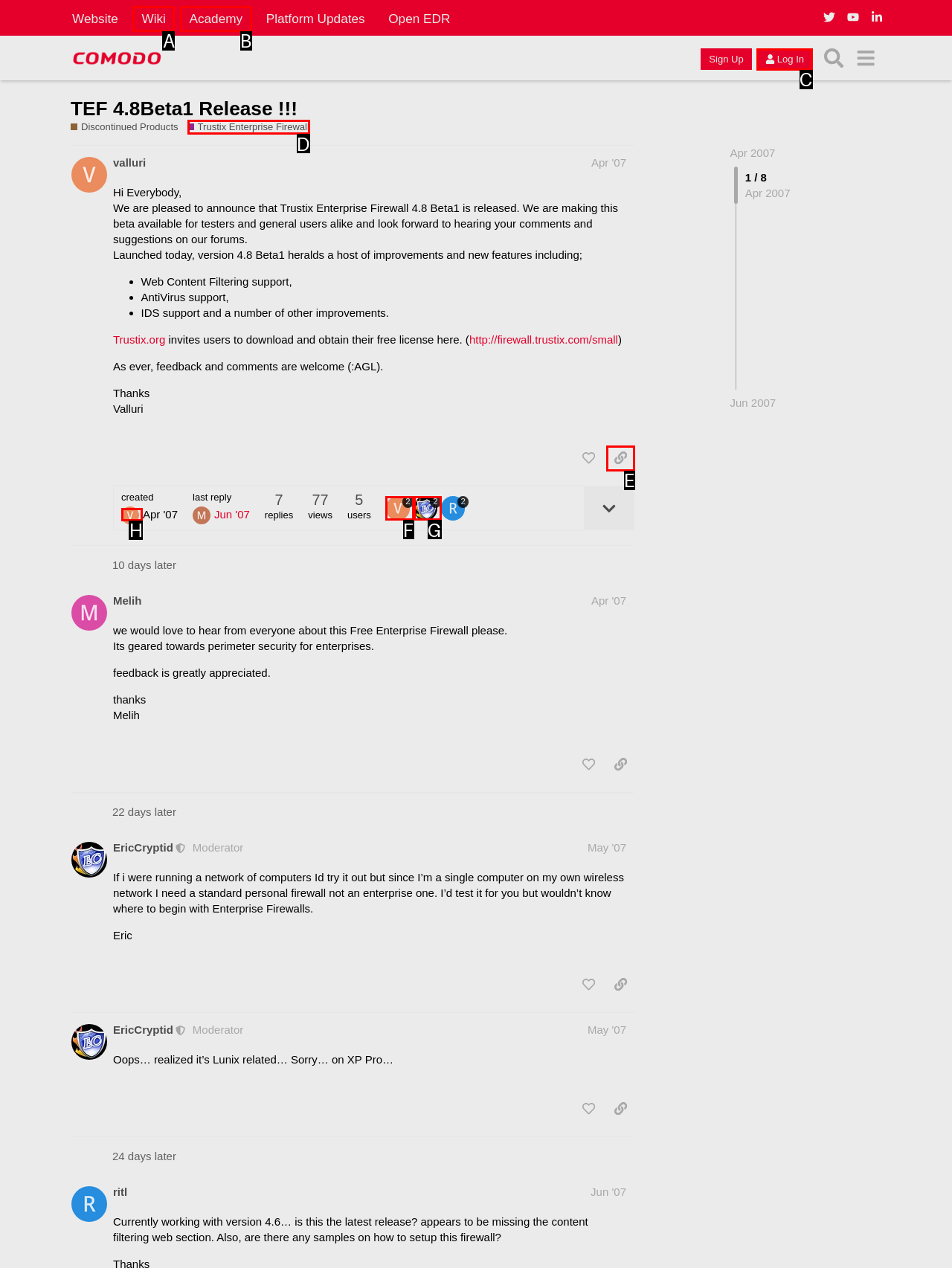Pick the option that should be clicked to perform the following task: Click the 'About' link
Answer with the letter of the selected option from the available choices.

None